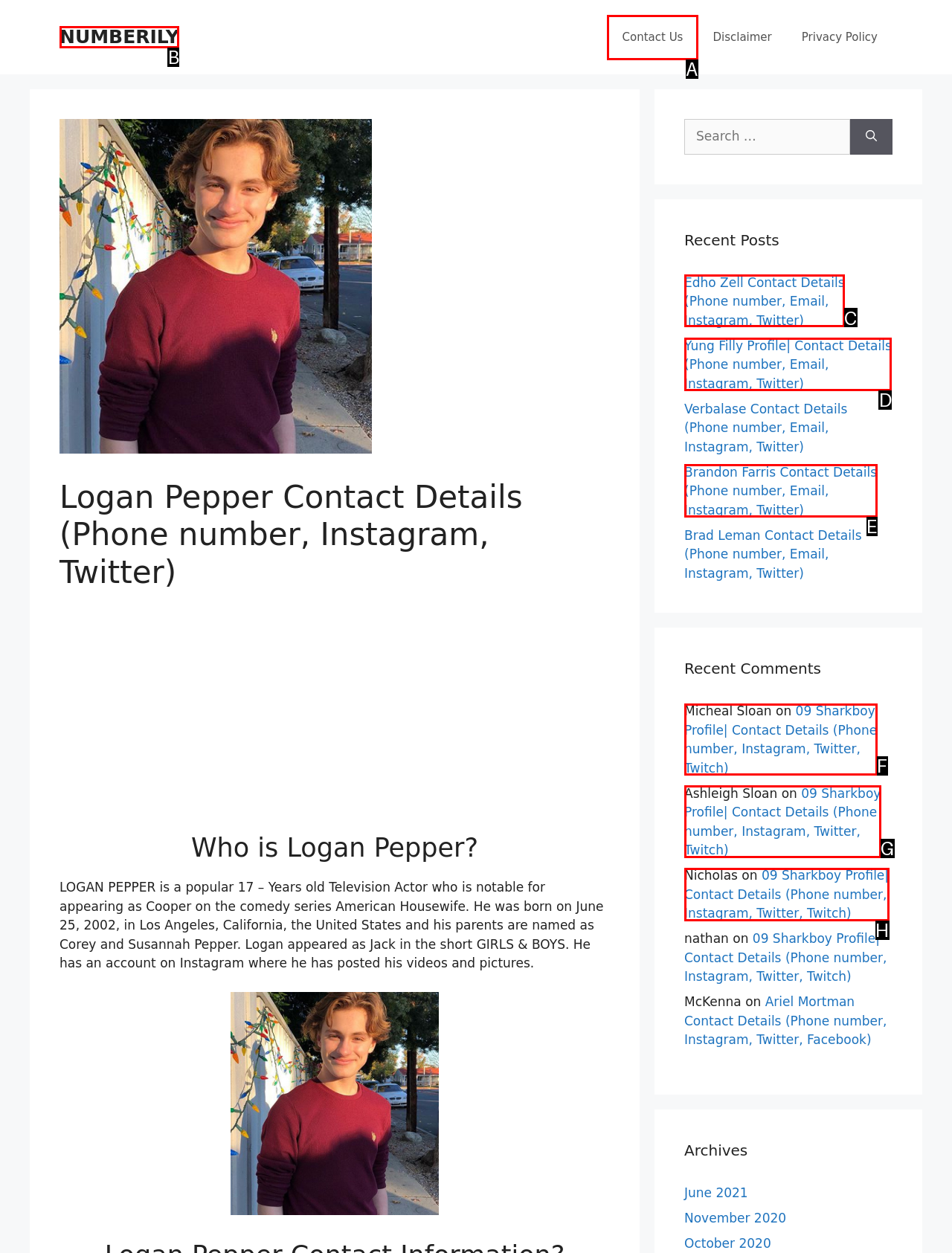Tell me the letter of the UI element to click in order to accomplish the following task: Visit Edho Zell's contact page
Answer with the letter of the chosen option from the given choices directly.

C